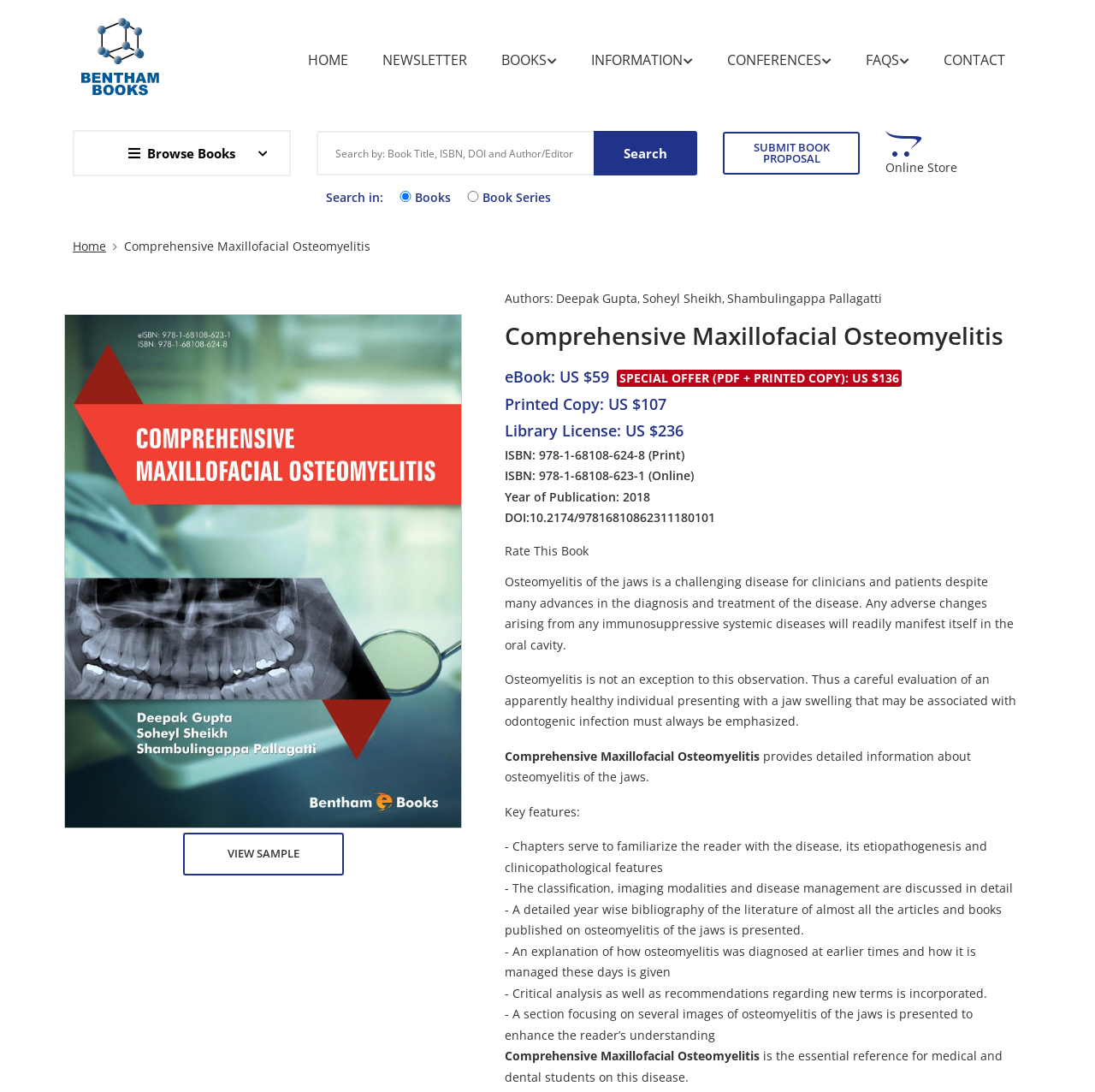Use a single word or phrase to answer the question:
How many links are there under the 'BOOK CATEGORIES' heading?

3